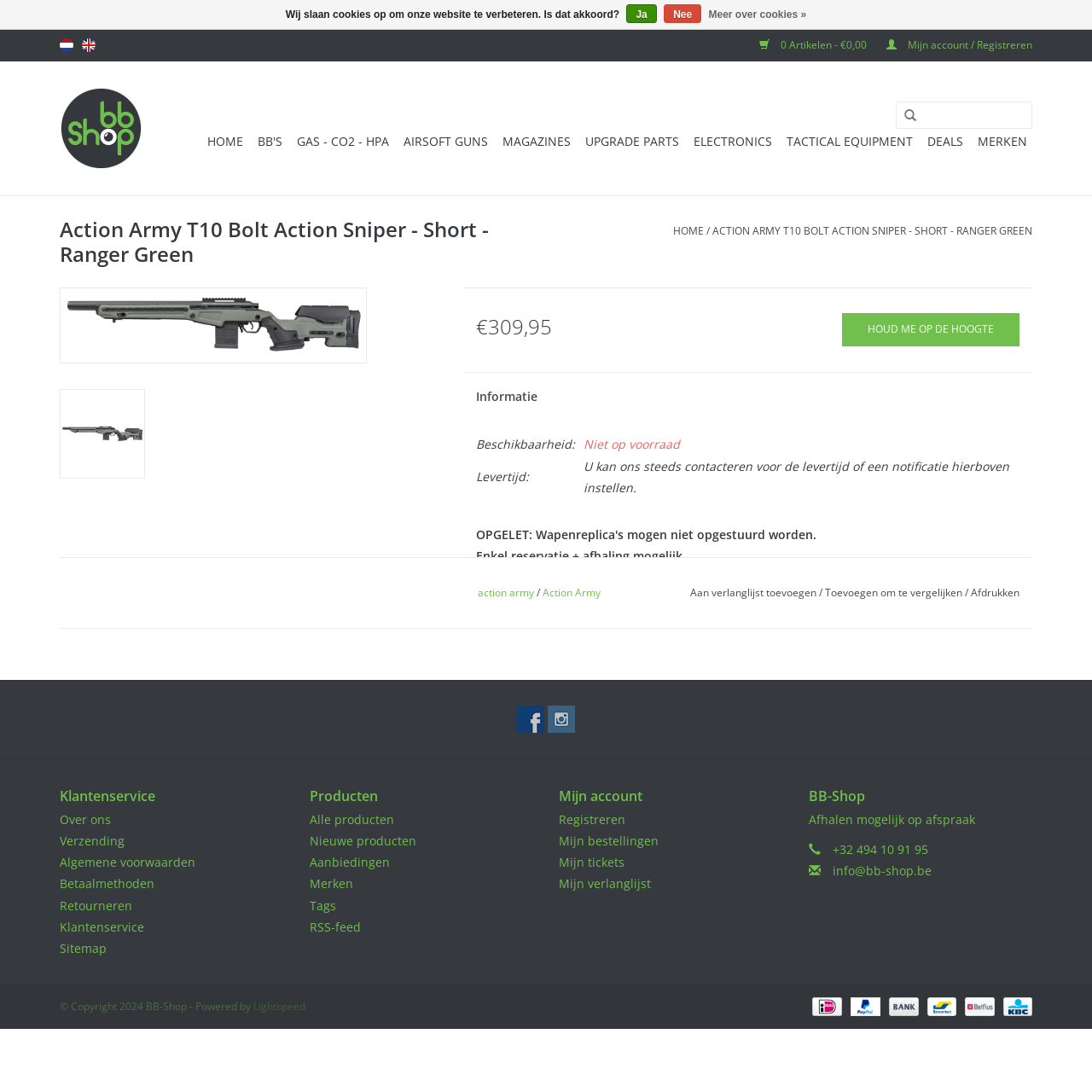Explain in detail what you observe on this webpage.

This webpage is about the Action Army T10 Bolt Action Sniper - Short - Ranger Green, a product from BB-Shop. At the top, there are language options, a shopping cart, and a login/register link. Below that, there is a navigation menu with links to different categories, such as HOME, BB'S, GAS - CO2 - HPA, and more.

The main content of the page is dedicated to the product description. There is a large image of the product, followed by a brief summary and a price tag of €309,95. Below that, there are details about the product's availability, delivery time, and a notification option.

The product description is divided into sections, each highlighting a specific feature of the rifle, such as its smooth bolt action, one-piece upper receiver, and adjustable hop-up system. There are also links to add the product to a wishlist, compare it with others, or print the page.

At the bottom of the page, there are links to the company's social media profiles, a separator line, and then a section with links to customer service, about us, shipping, and other general information. There are also links to product categories, such as all products, new products, and offers.